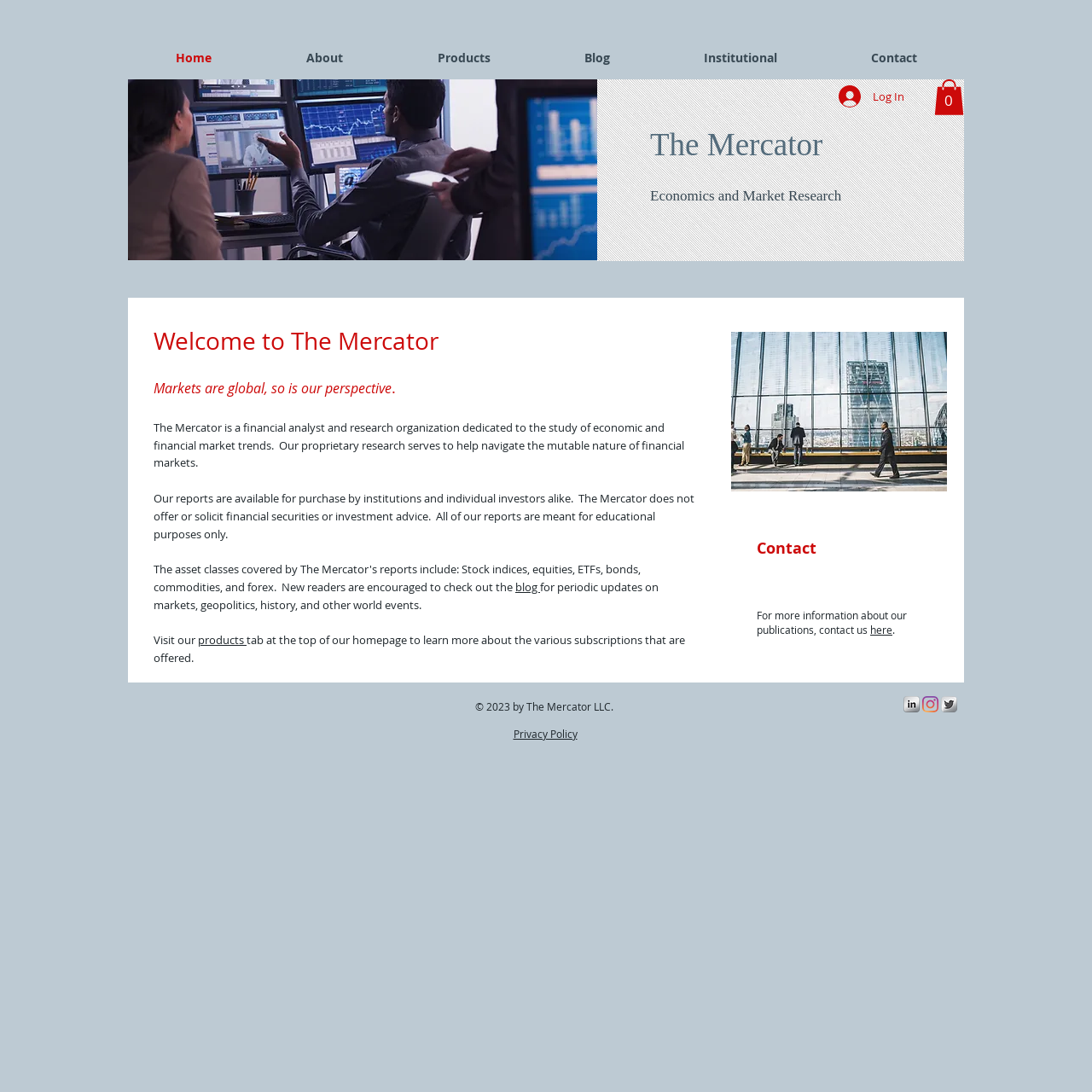Please identify the bounding box coordinates of the region to click in order to complete the given instruction: "Click the 'Read More' button". The coordinates should be four float numbers between 0 and 1, i.e., [left, top, right, bottom].

None